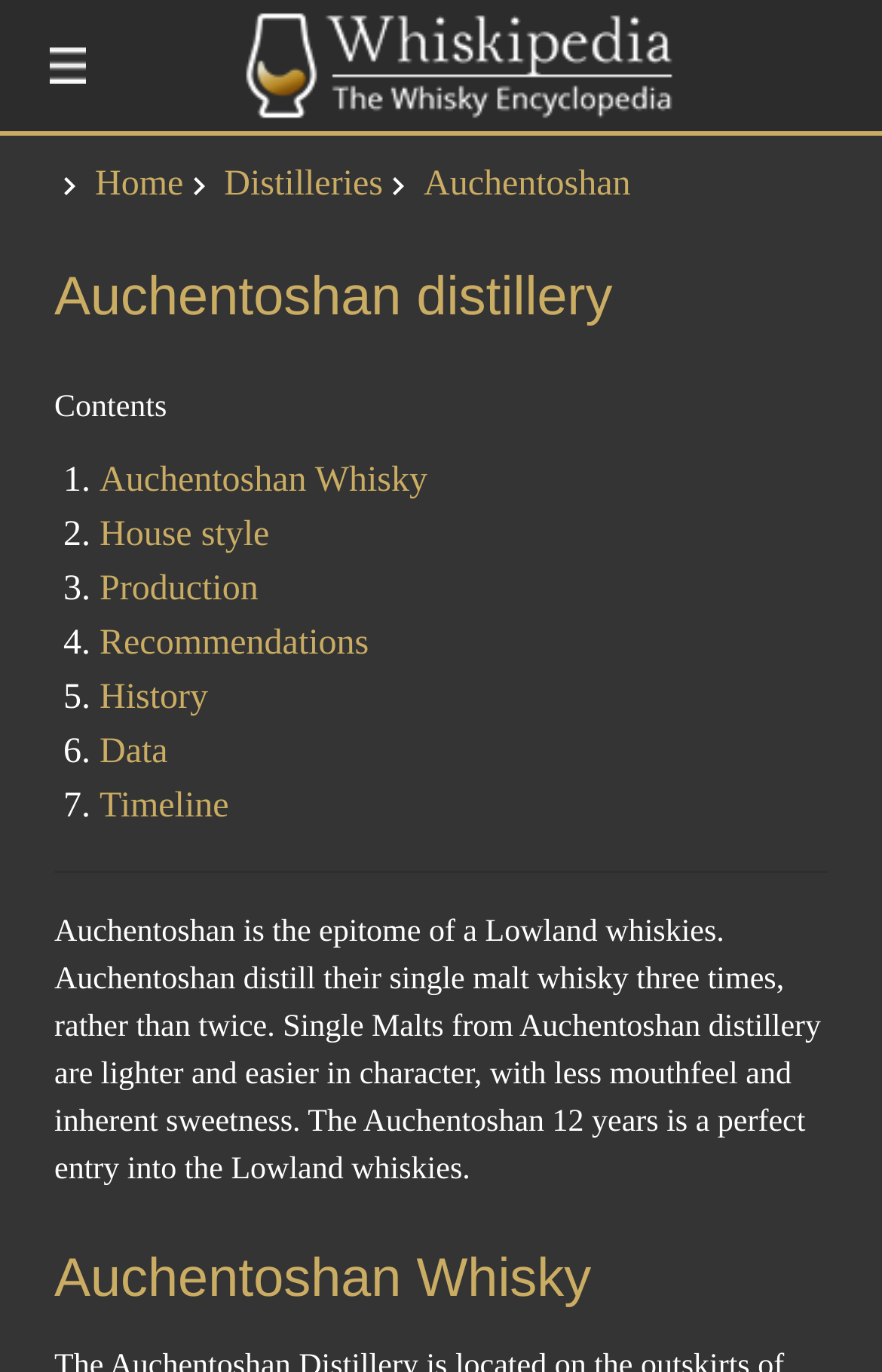Provide your answer to the question using just one word or phrase: What type of whisky is Auchentoshan?

Lowland whisky